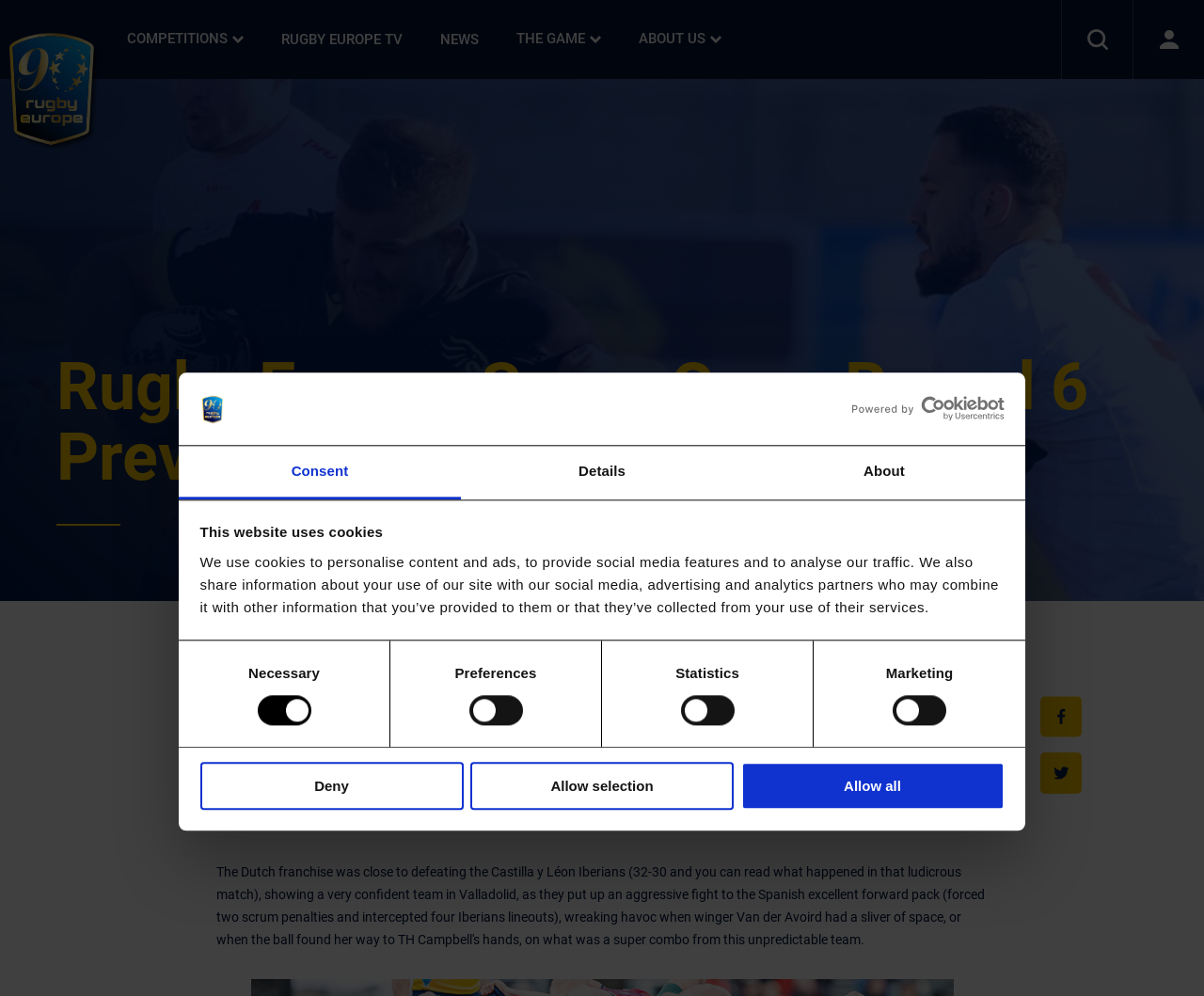Answer with a single word or phrase: 
What is the name of the team mentioned in the article?

Lusitanos